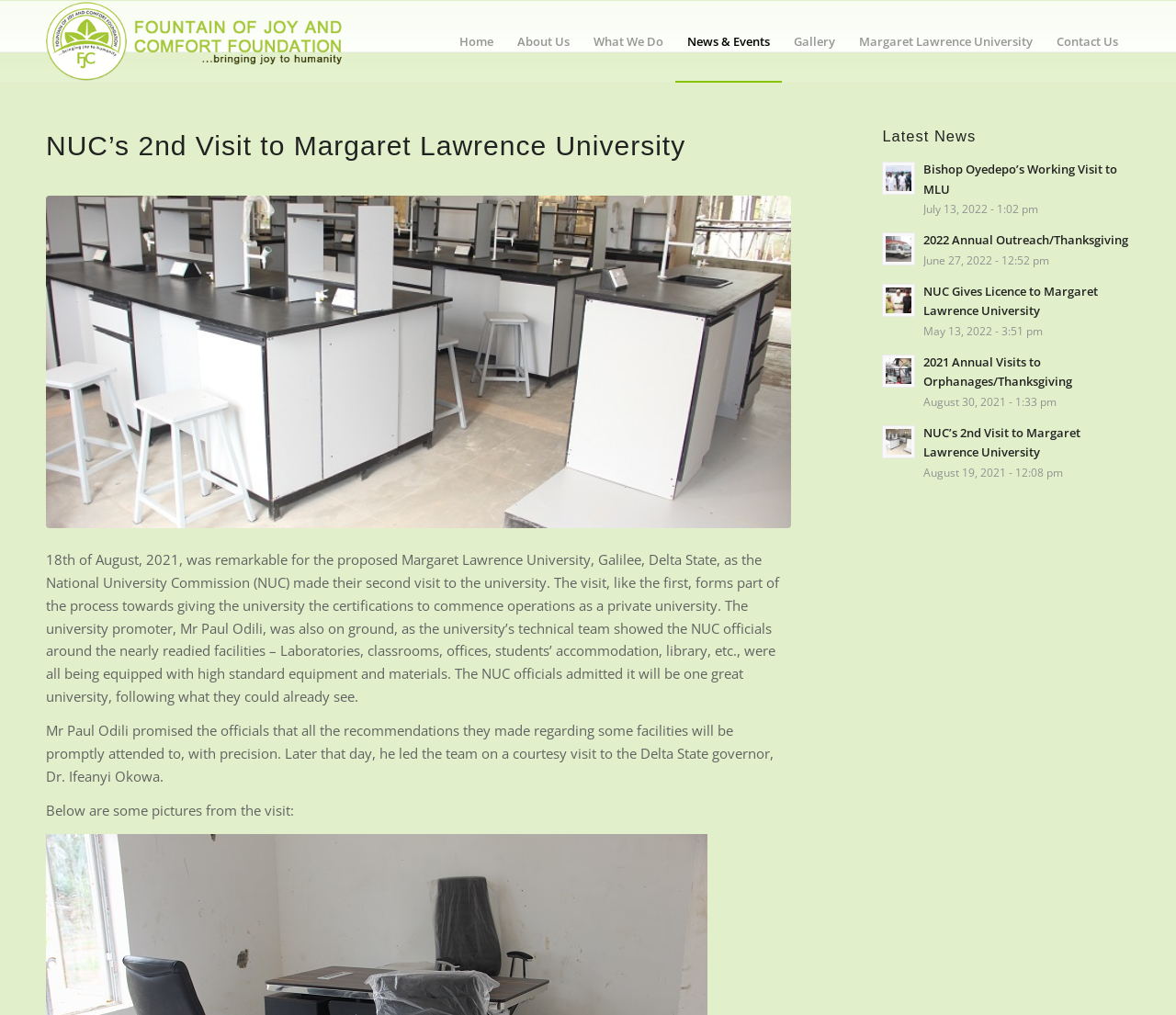Kindly respond to the following question with a single word or a brief phrase: 
What is the name of the foundation mentioned in the webpage?

Fountain of Joy and Comfort Foundation